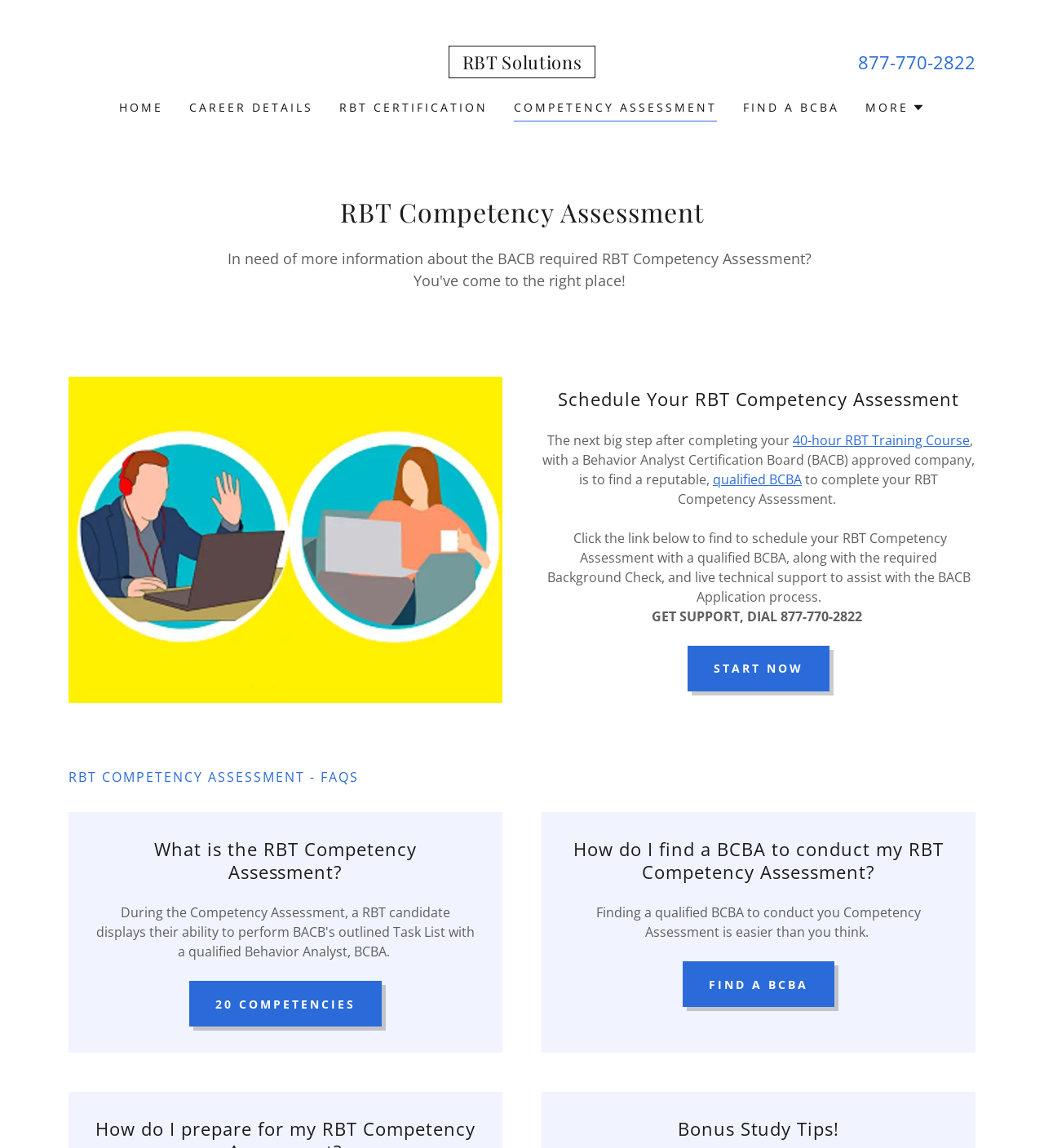Please provide the bounding box coordinates for the element that needs to be clicked to perform the following instruction: "Find a BCBA". The coordinates should be given as four float numbers between 0 and 1, i.e., [left, top, right, bottom].

[0.707, 0.081, 0.809, 0.107]